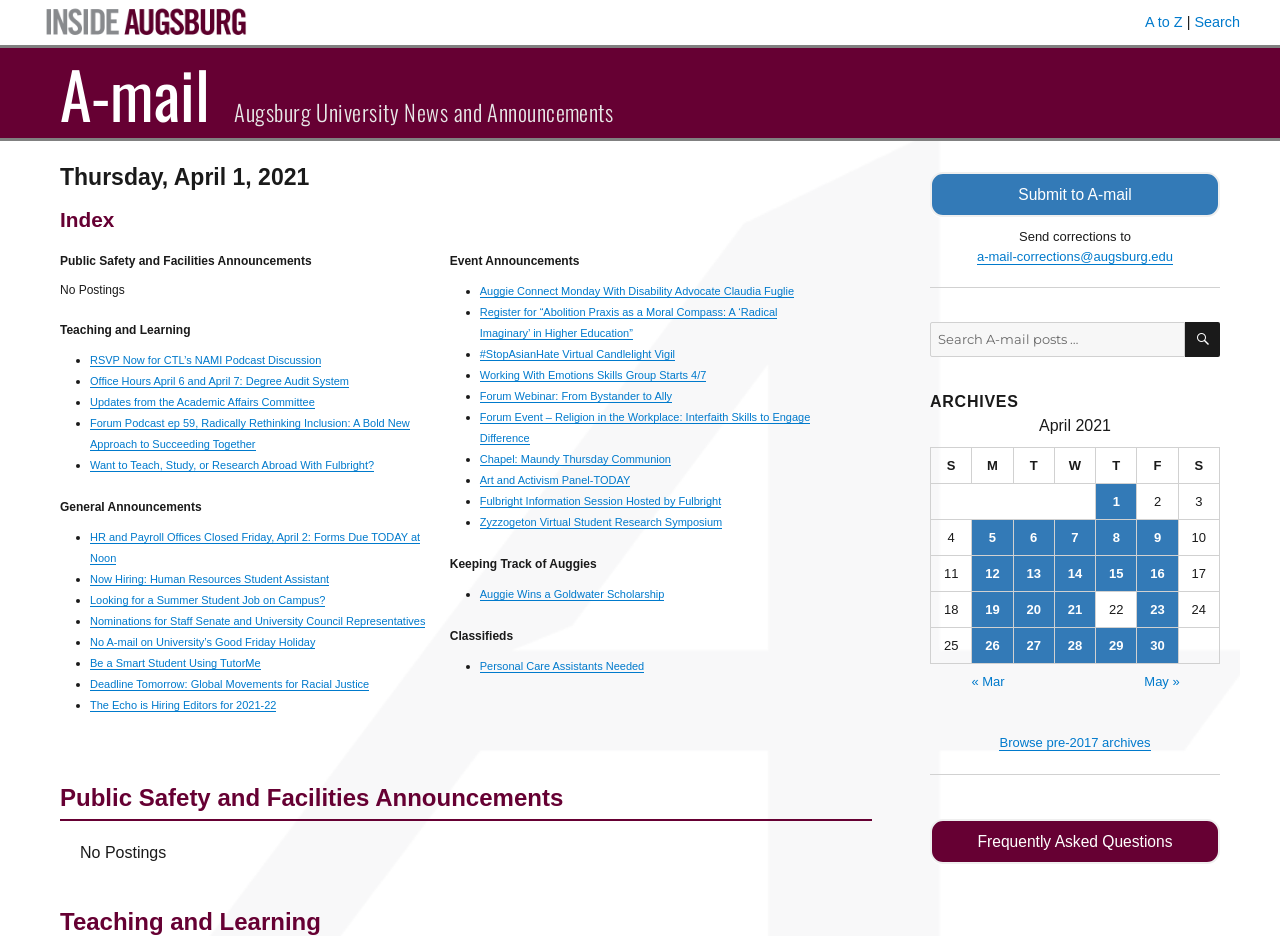Pinpoint the bounding box coordinates of the clickable area necessary to execute the following instruction: "Check 'Teaching and Learning' announcements". The coordinates should be given as four float numbers between 0 and 1, namely [left, top, right, bottom].

[0.047, 0.345, 0.339, 0.361]